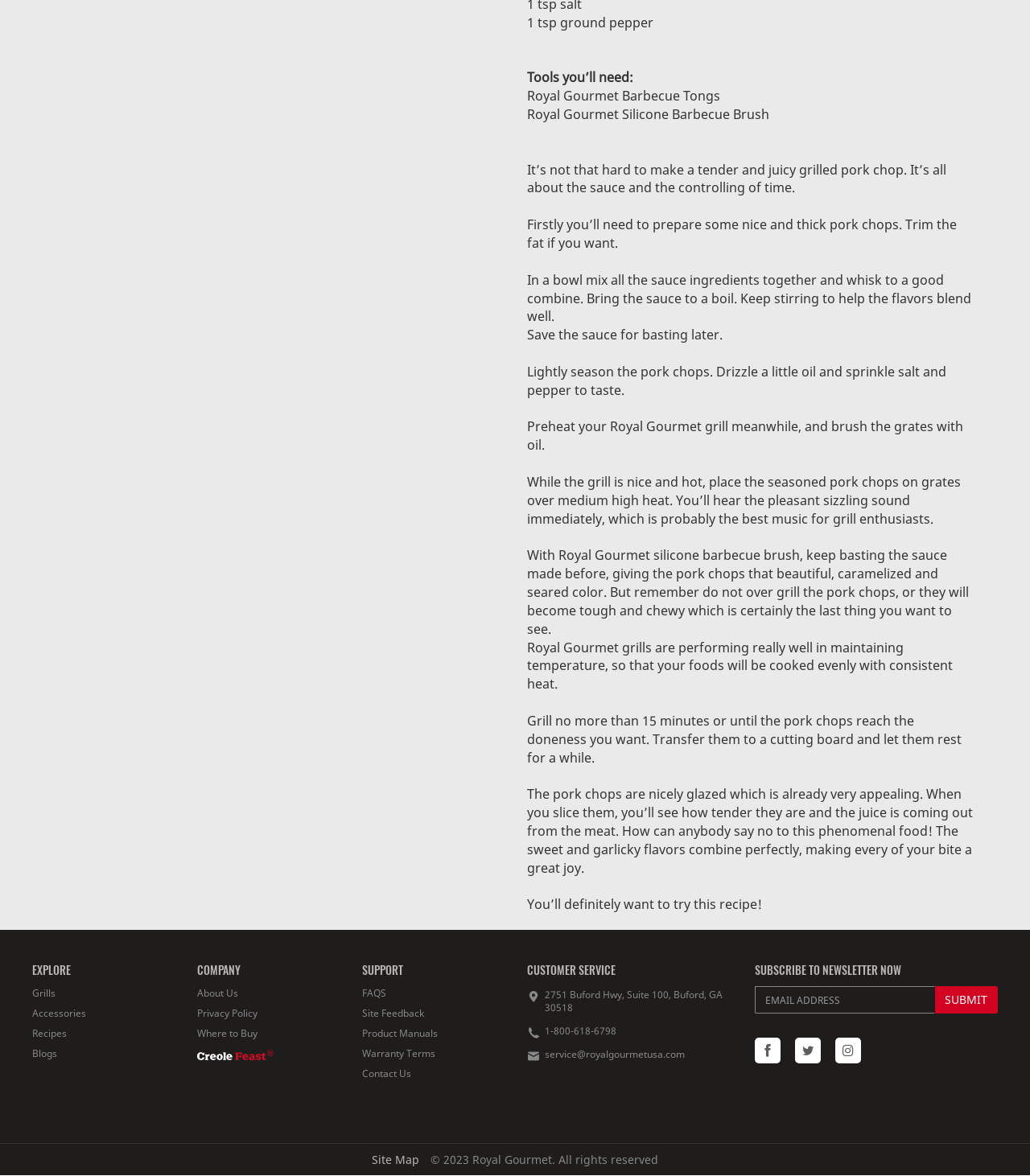Answer the following query with a single word or phrase:
What is the company's contact information?

2751 Buford Hwy, Suite 100, Buford, GA 30518, 1-800-618-6798, service@royalgourmetusa.com